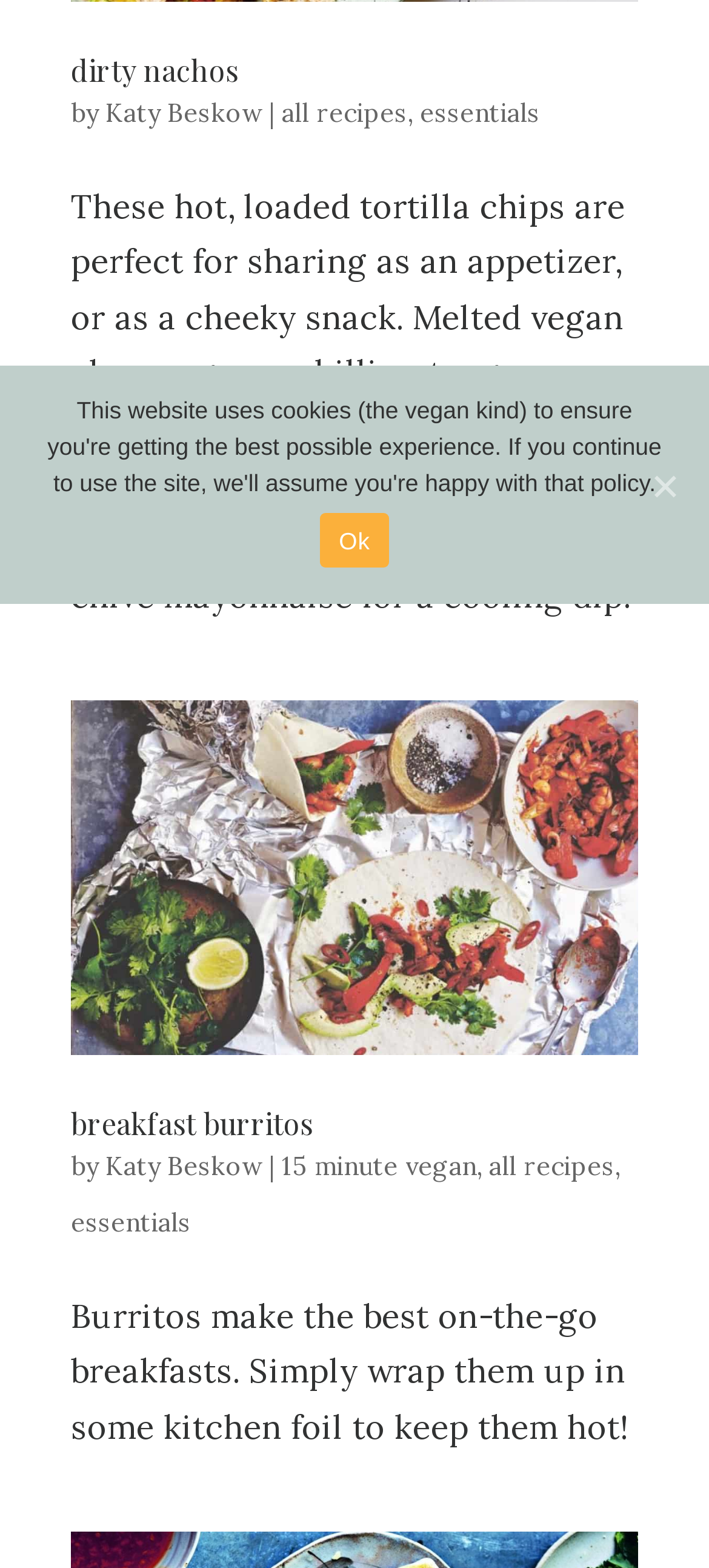Using the provided element description, identify the bounding box coordinates as (top-left x, top-left y, bottom-right x, bottom-right y). Ensure all values are between 0 and 1. Description: essentials

[0.1, 0.769, 0.269, 0.79]